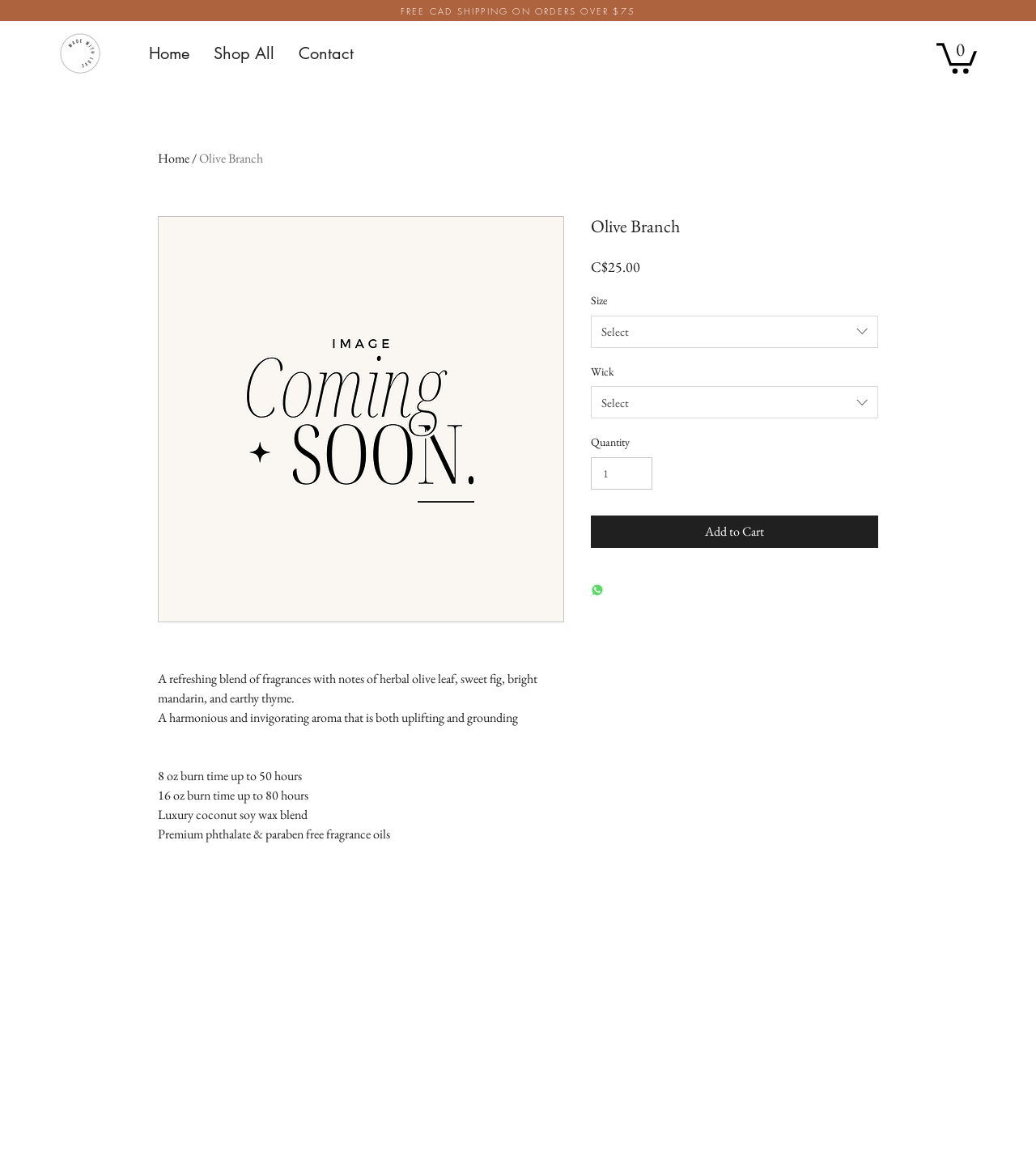Provide your answer in a single word or phrase: 
What is the function of the 'Add to Cart' button?

to add the product to the cart